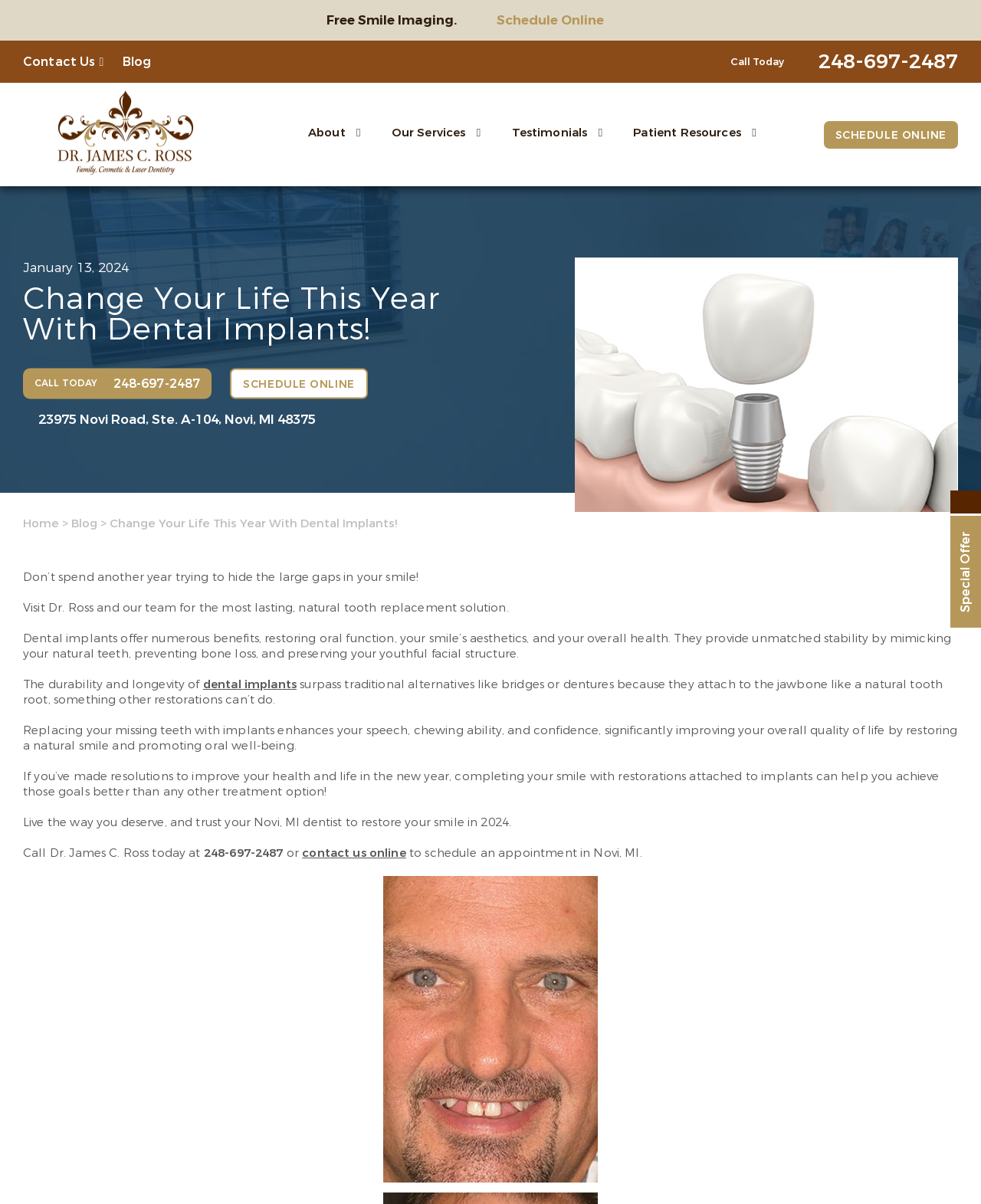Who is the dentist mentioned on the webpage?
Refer to the image and give a detailed response to the question.

I found the dentist's name by looking at the links on the webpage, specifically the one that says 'Dr. James Ross' and another one that says 'Dr. James C. Ross'.